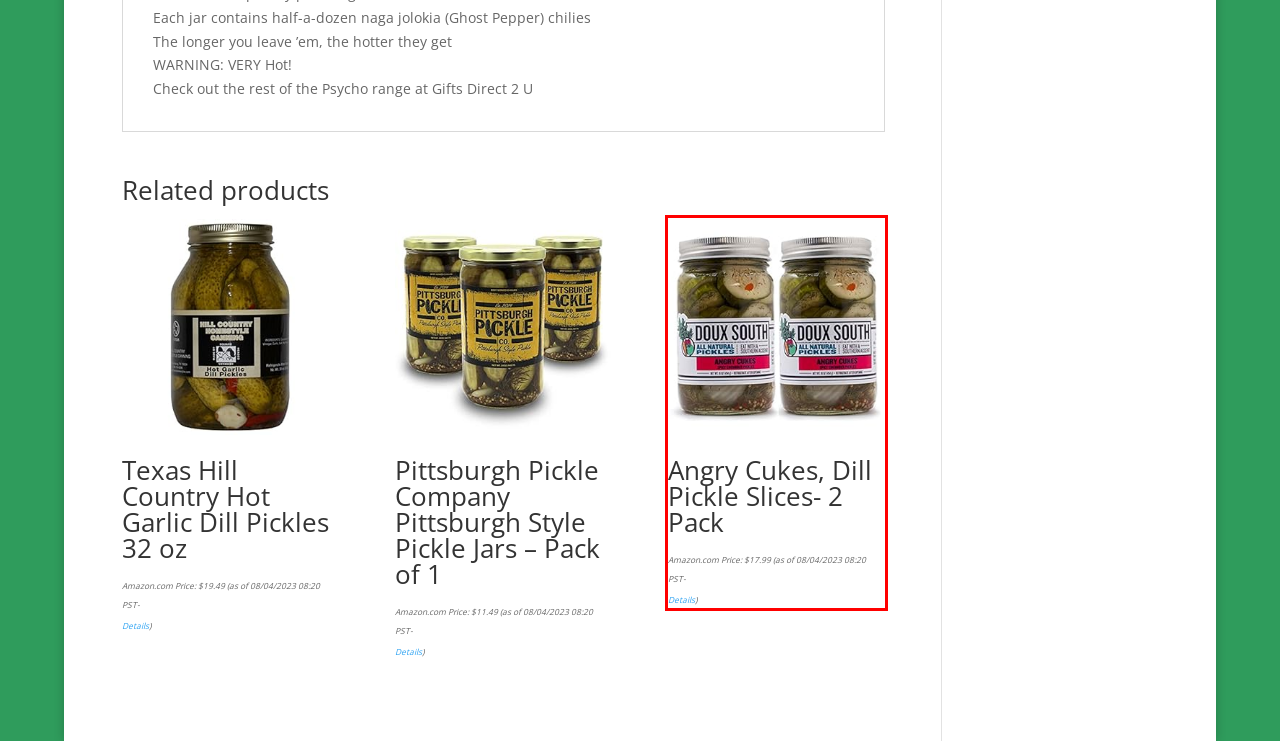Assess the screenshot of a webpage with a red bounding box and determine which webpage description most accurately matches the new page after clicking the element within the red box. Here are the options:
A. Pickle Barrel Blog | The Pickle Store
B. Cart | The Pickle Store
C. Texas Hill Country Hot Garlic Dill Pickles 32 oz | The Pickle Store
D. Pickles | The Pickle Store
E. The Pickle Store | Delicious and Fun
F. Canning | The Pickle Store
G. Angry Cukes, Dill Pickle Slices- 2 Pack | The Pickle Store
H. Pittsburgh Pickle Company Pittsburgh Style Pickle Jars – Pack of 1 | The Pickle Store

G